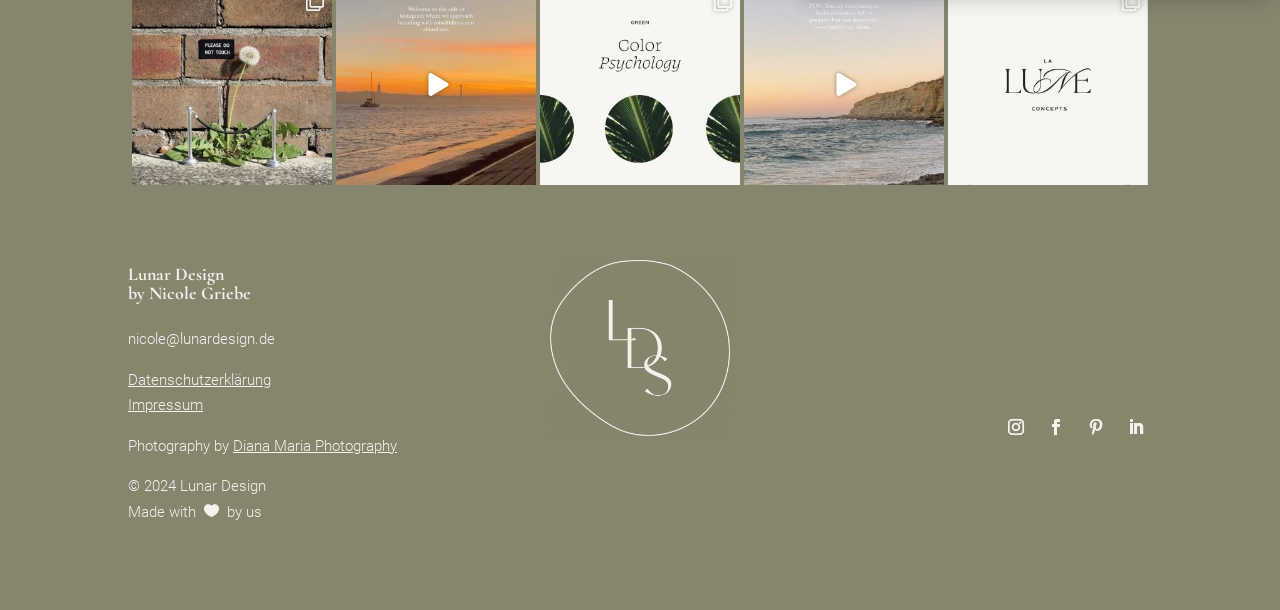Please reply to the following question with a single word or a short phrase:
What is the photographer's name?

Diana Maria Photography